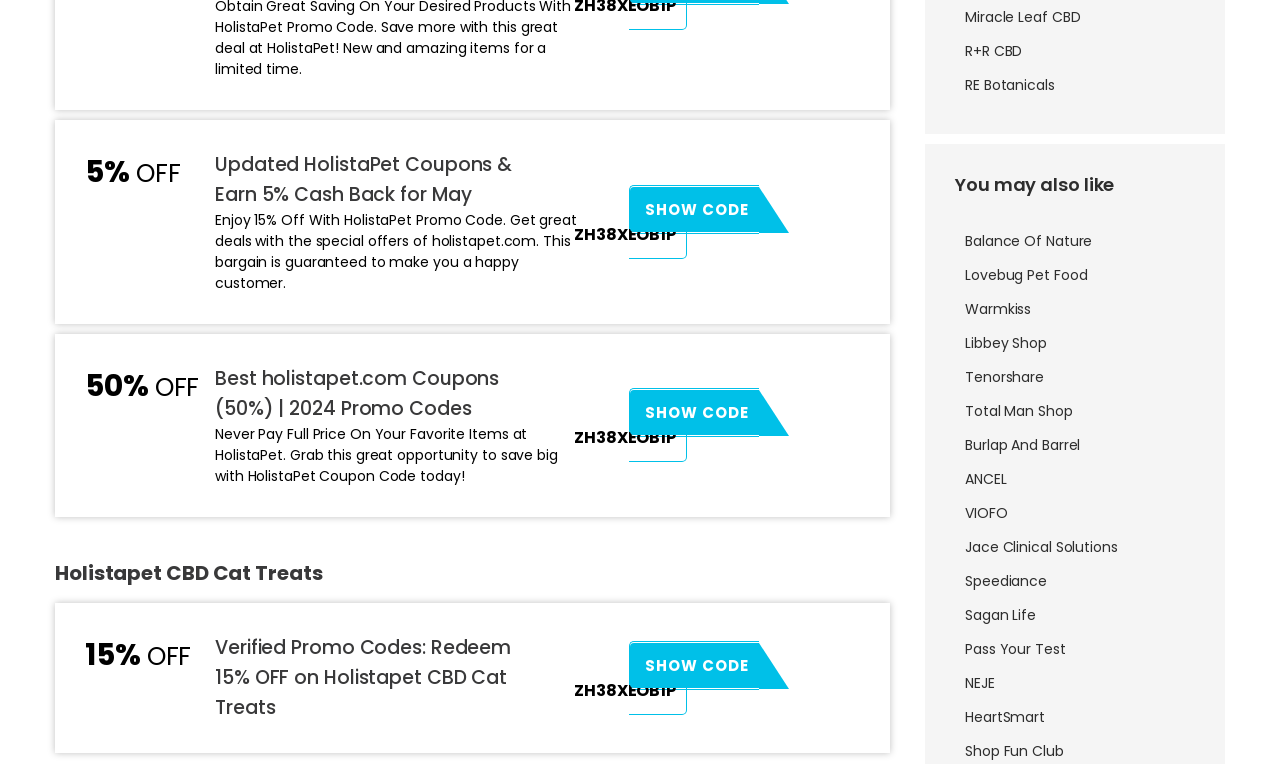What is the discount percentage for HolistaPet Coupons?
Examine the image and provide an in-depth answer to the question.

The discount percentage for HolistaPet Coupons is 5% as indicated by the StaticText element with the text '5%' at the top of the webpage.